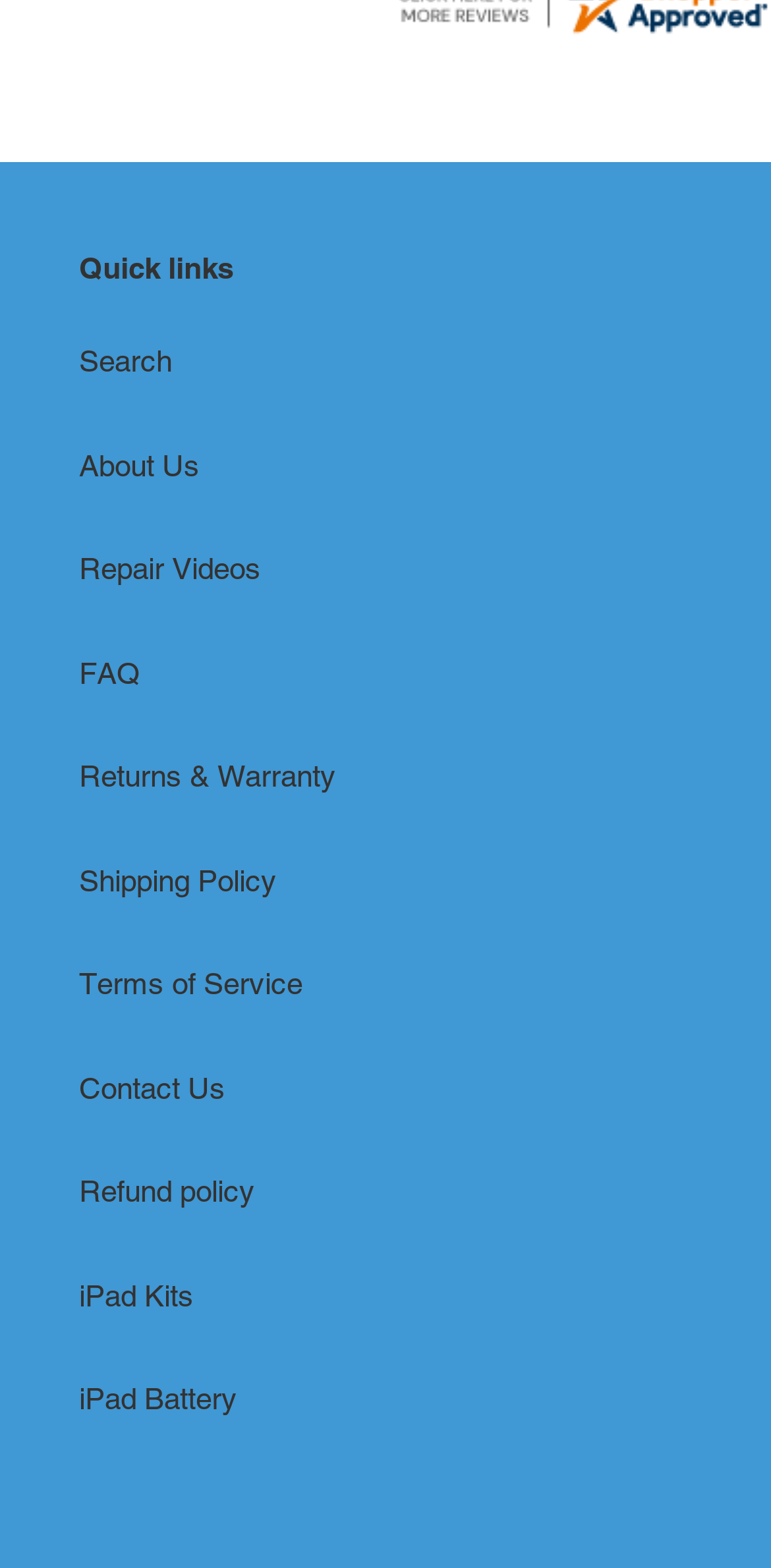What is the last link in the quick links section?
Based on the image, provide your answer in one word or phrase.

iPad Kits